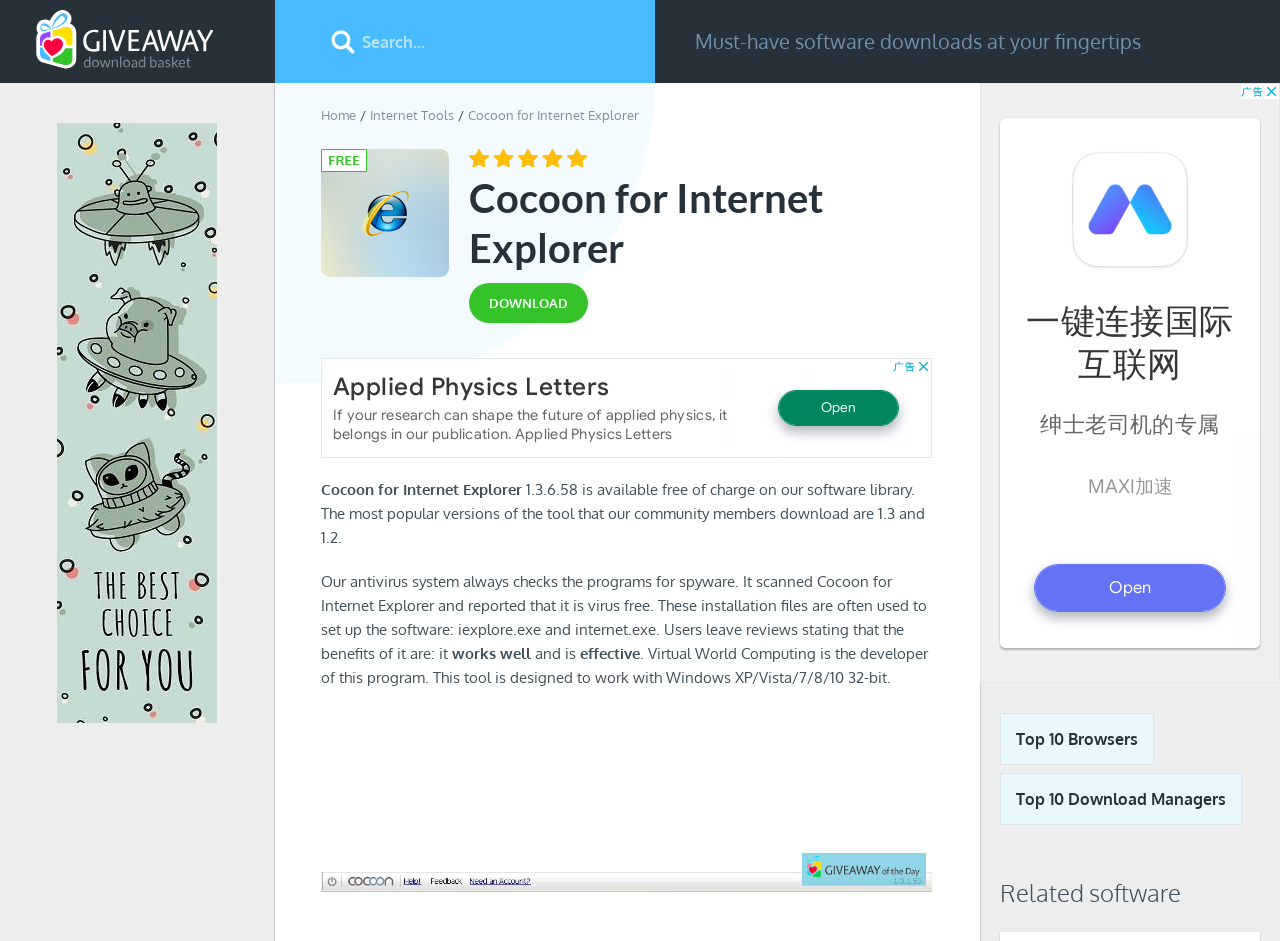Please identify the bounding box coordinates of the clickable region that I should interact with to perform the following instruction: "Go to Internet Tools". The coordinates should be expressed as four float numbers between 0 and 1, i.e., [left, top, right, bottom].

[0.289, 0.114, 0.355, 0.131]